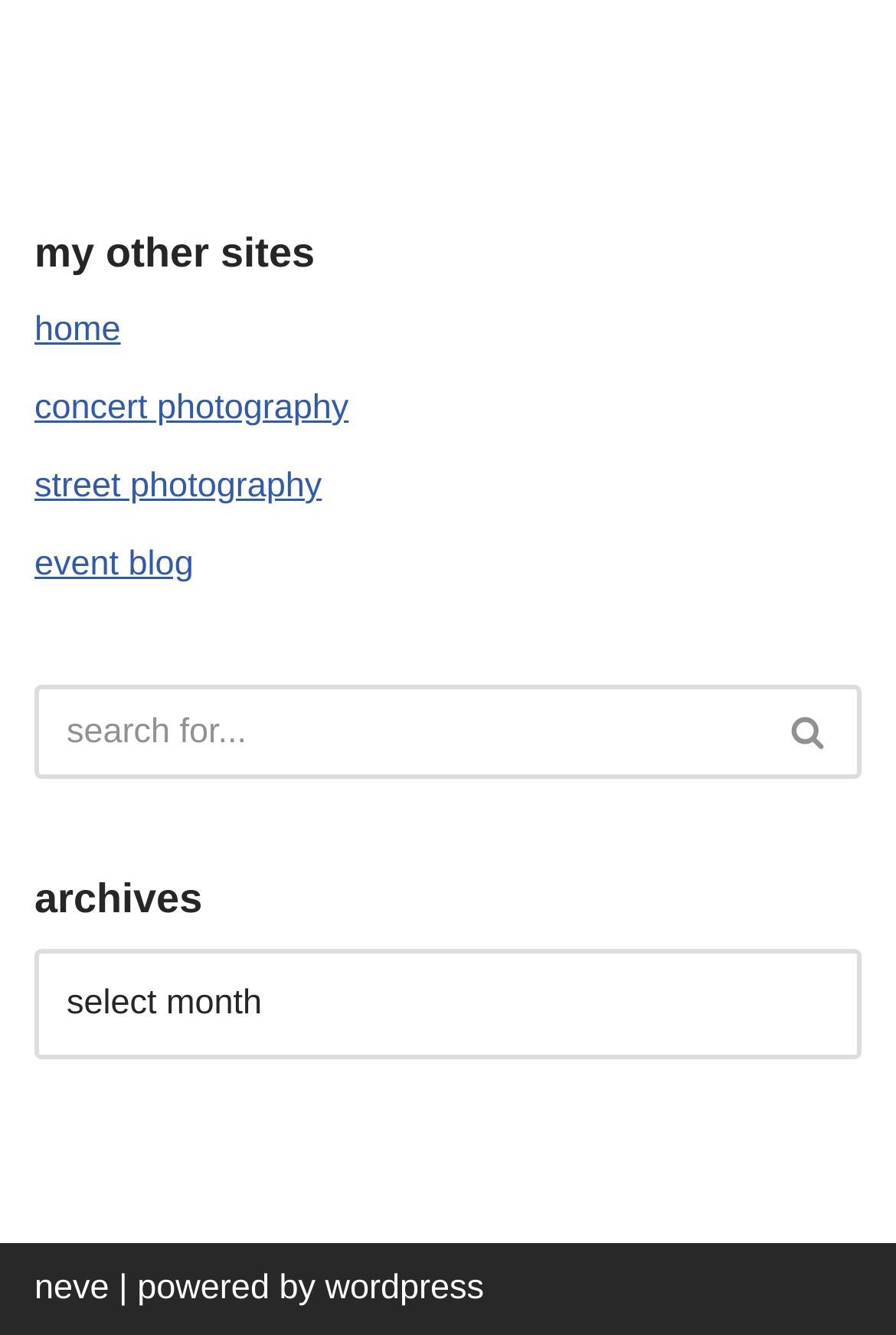Could you highlight the region that needs to be clicked to execute the instruction: "visit neve"?

[0.038, 0.95, 0.122, 0.979]